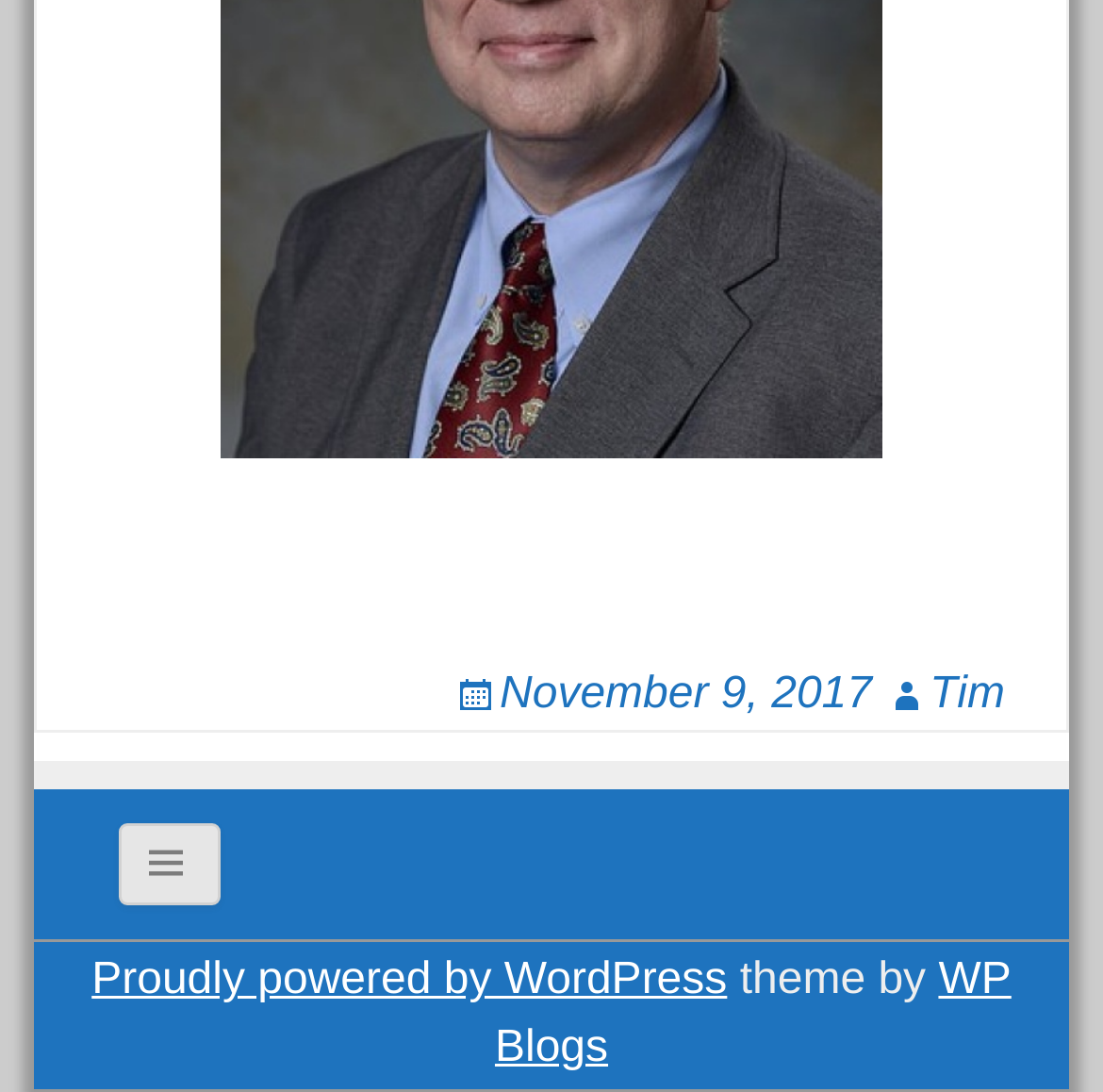Respond to the following question using a concise word or phrase: 
What is the date mentioned in the footer?

November 9, 2017